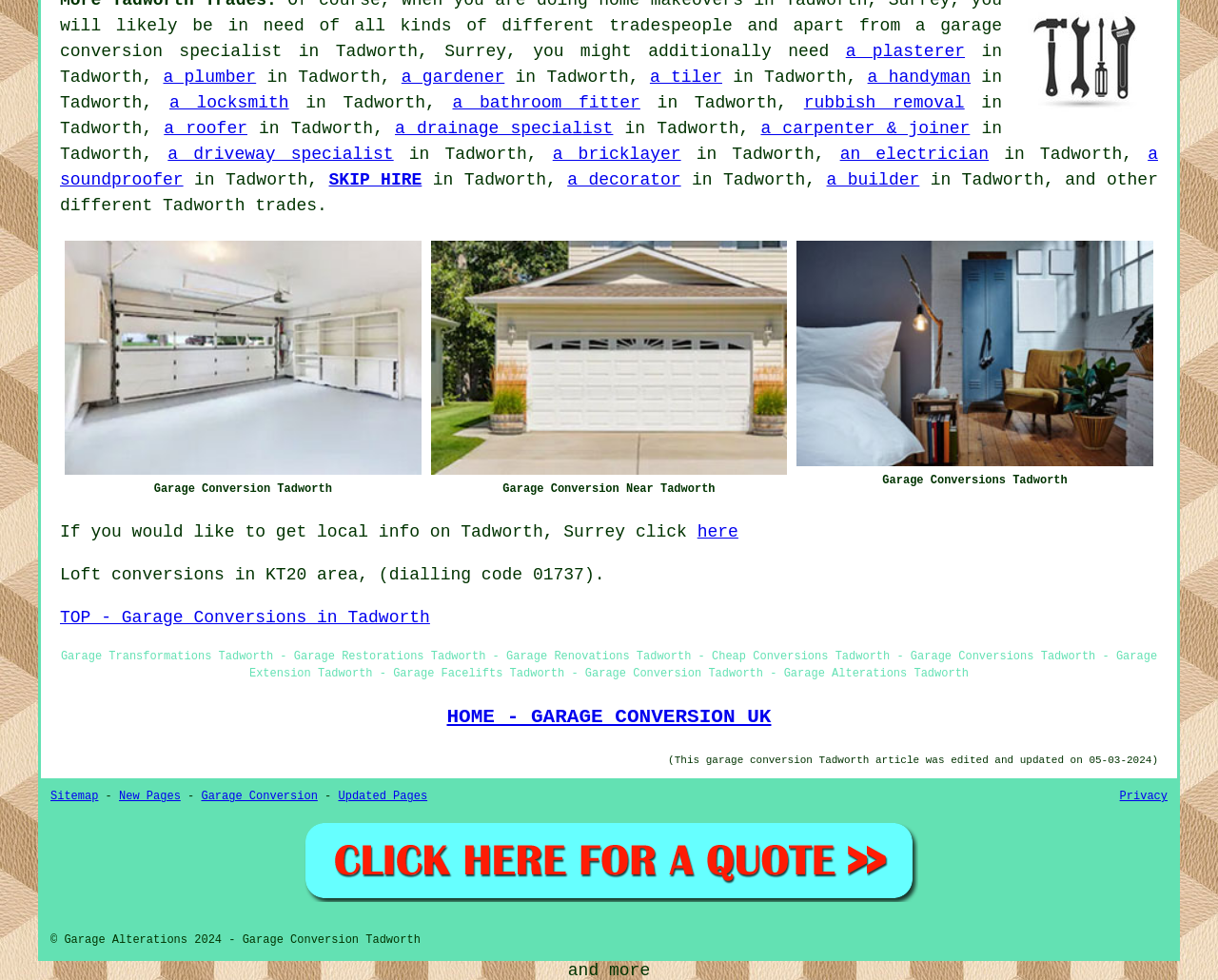Identify the bounding box coordinates for the UI element described as: "a carpenter & joiner". The coordinates should be provided as four floats between 0 and 1: [left, top, right, bottom].

[0.625, 0.121, 0.796, 0.141]